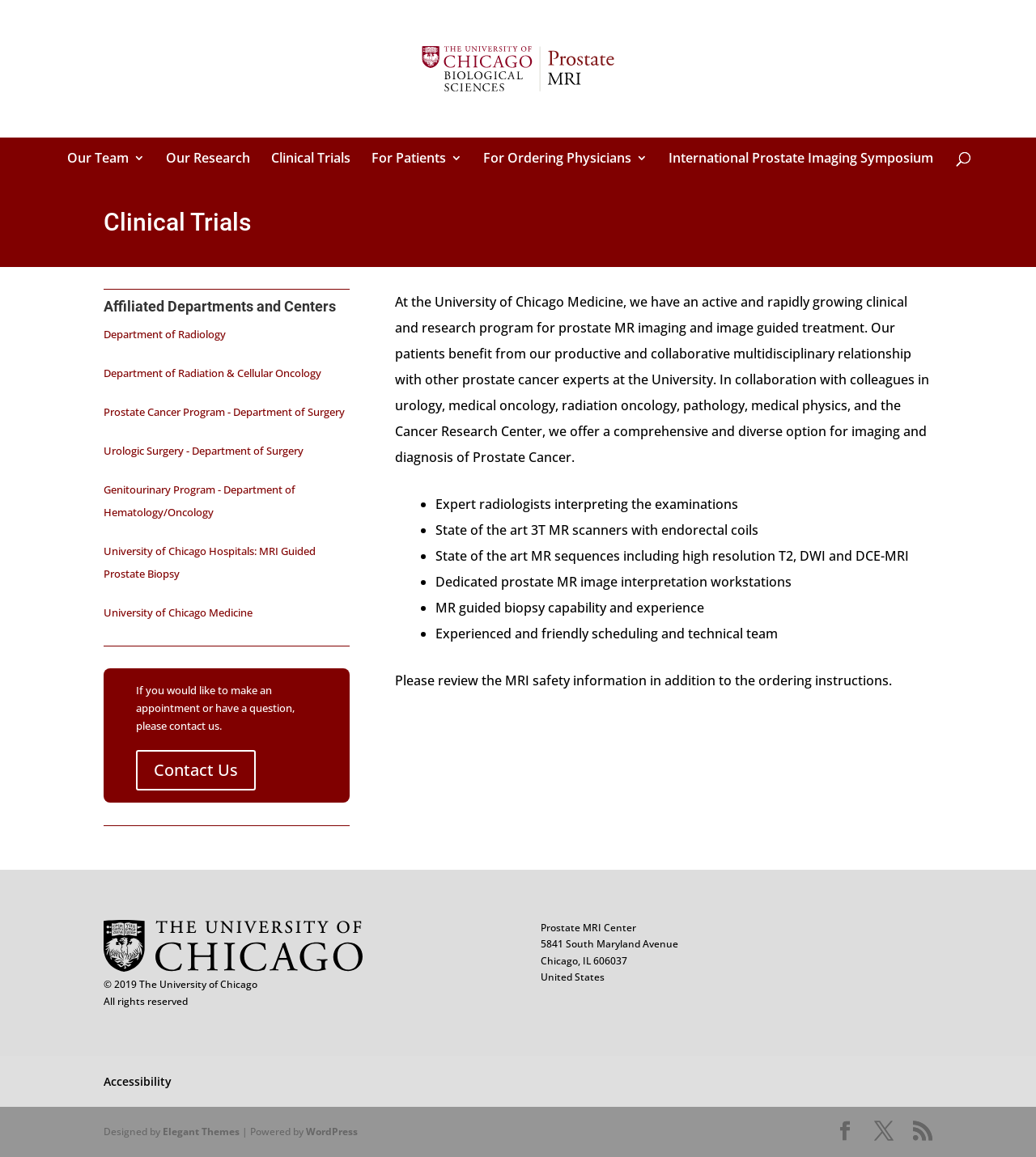Bounding box coordinates are specified in the format (top-left x, top-left y, bottom-right x, bottom-right y). All values are floating point numbers bounded between 0 and 1. Please provide the bounding box coordinate of the region this sentence describes: Our Team

[0.065, 0.119, 0.14, 0.154]